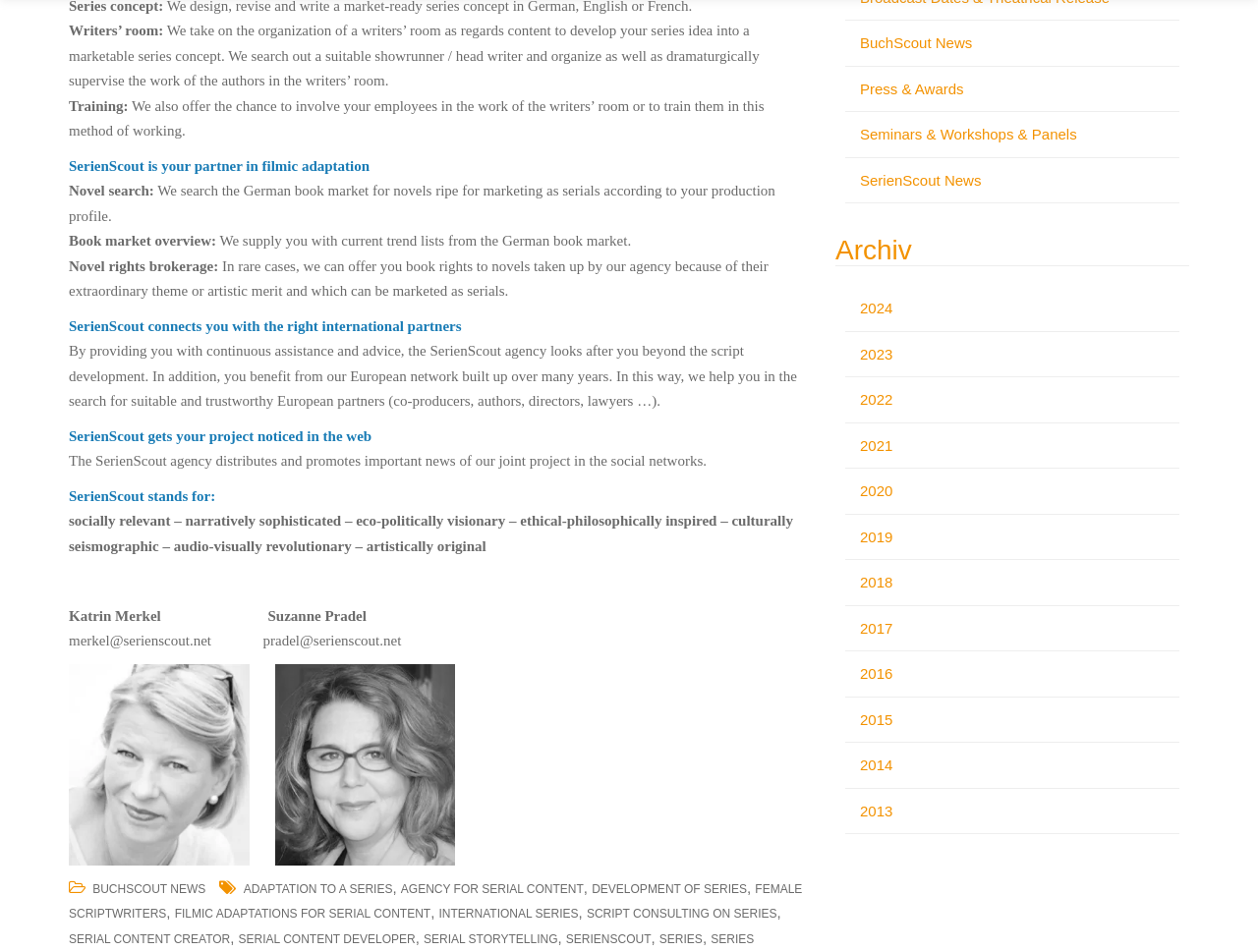Please give a succinct answer to the question in one word or phrase:
How many years of archives are available on the webpage?

10